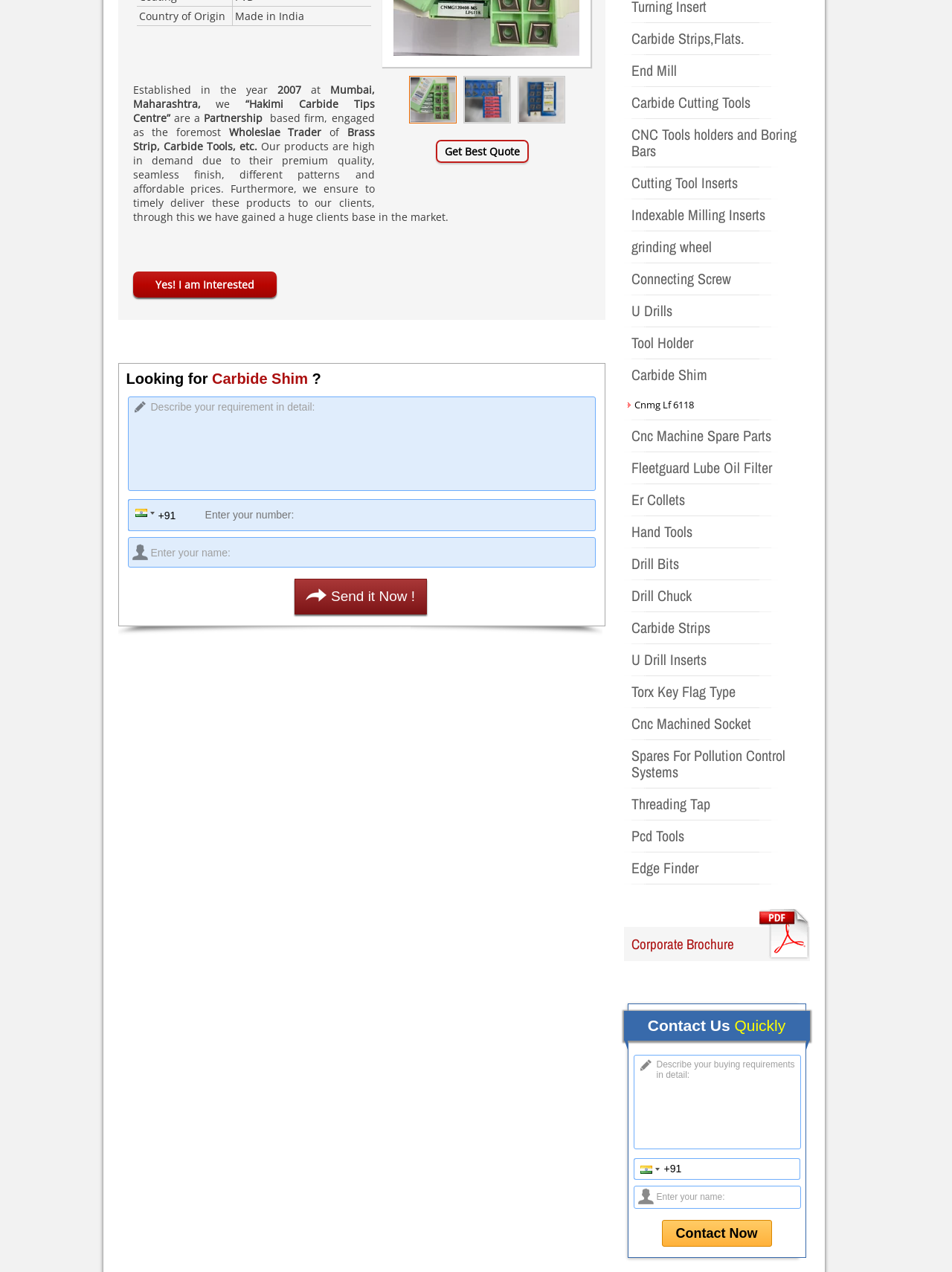From the given element description: "U Drill Inserts", find the bounding box for the UI element. Provide the coordinates as four float numbers between 0 and 1, in the order [left, top, right, bottom].

[0.655, 0.506, 0.85, 0.531]